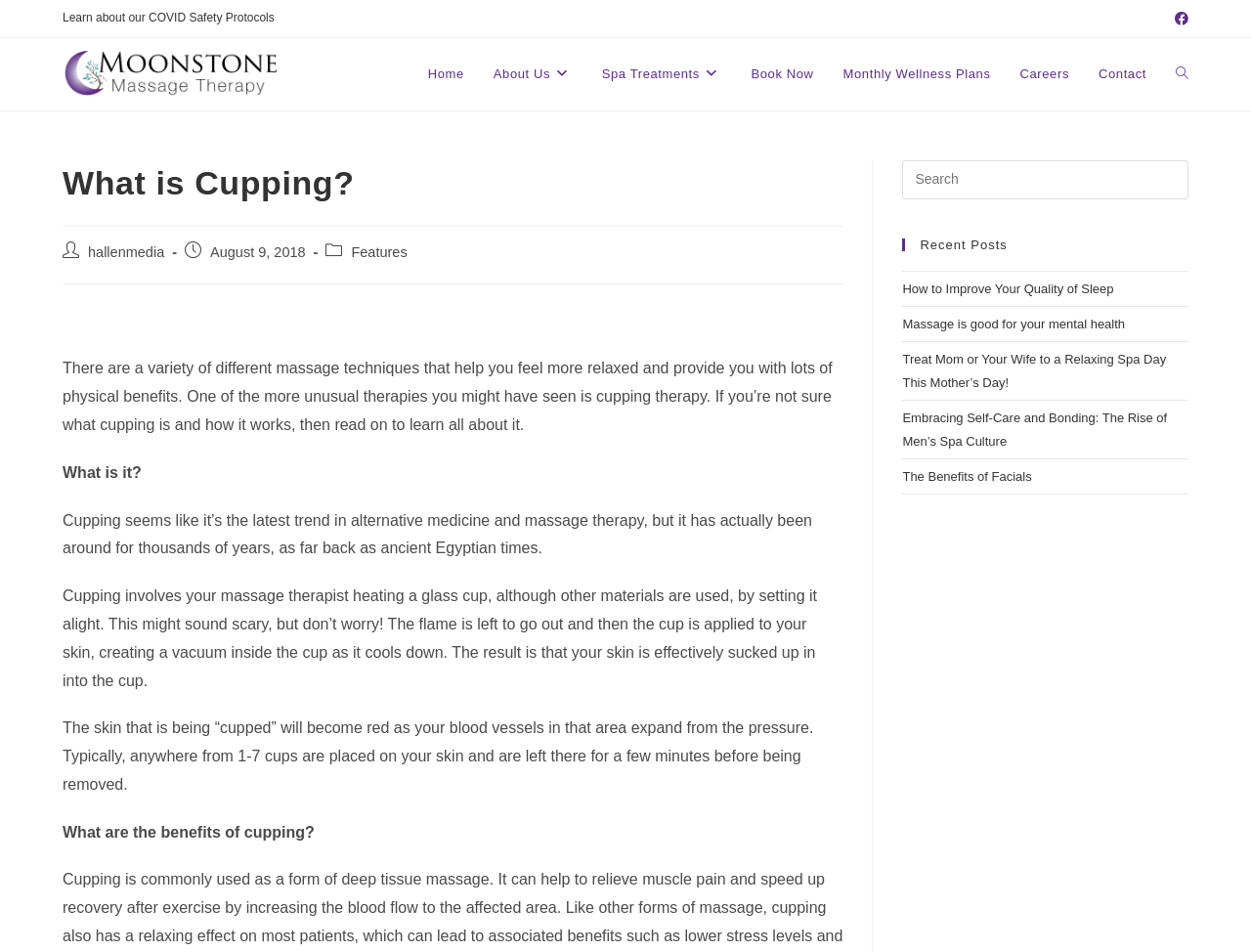What is the purpose of heating a glass cup in cupping therapy?
Refer to the image and offer an in-depth and detailed answer to the question.

According to the webpage, the massage therapist heats a glass cup by setting it alight, and then the flame is left to go out. The cup is then applied to the skin, creating a vacuum inside the cup as it cools down, which sucks the skin up into the cup.